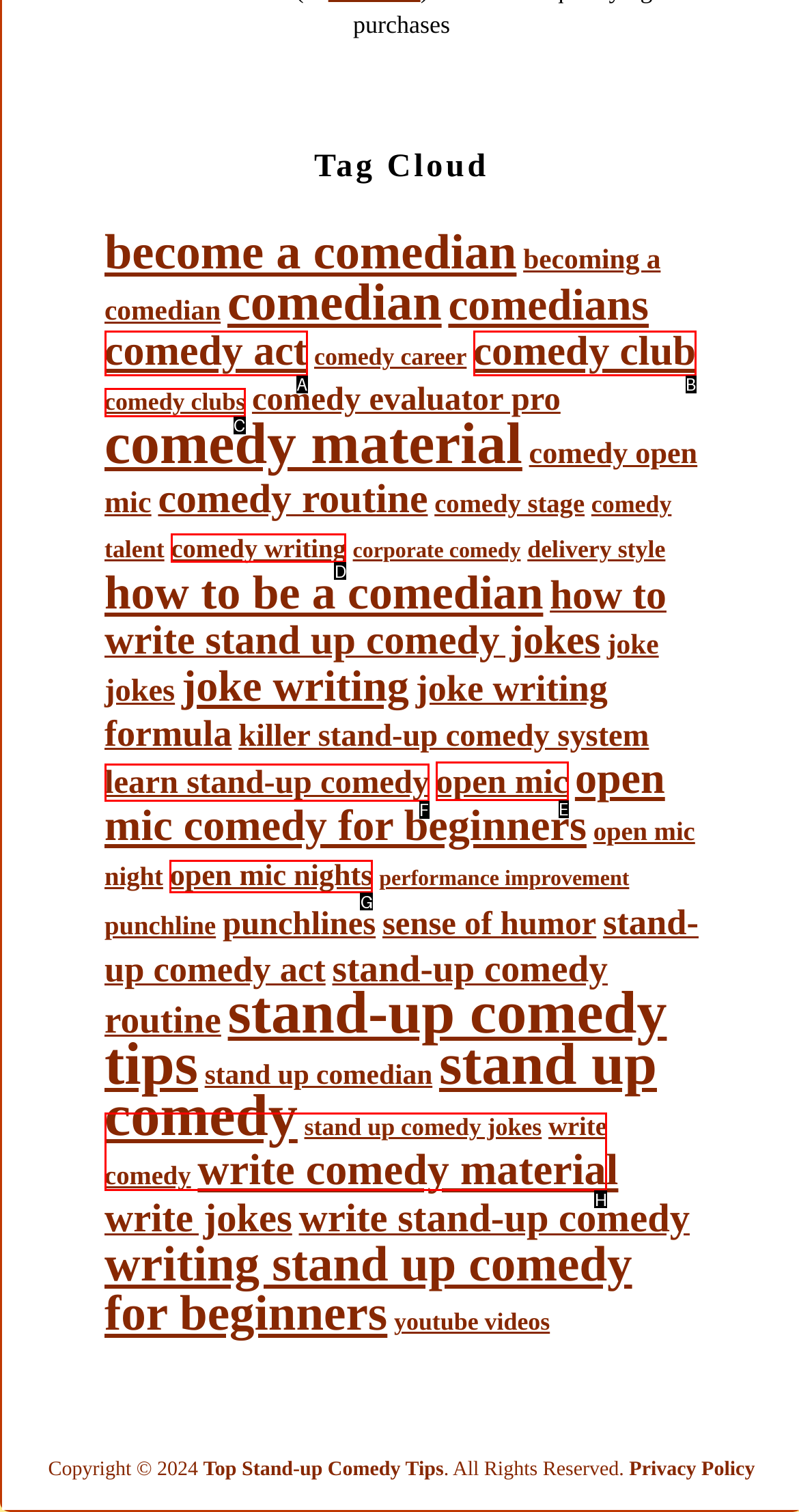Select the proper HTML element to perform the given task: learn stand-up comedy Answer with the corresponding letter from the provided choices.

F